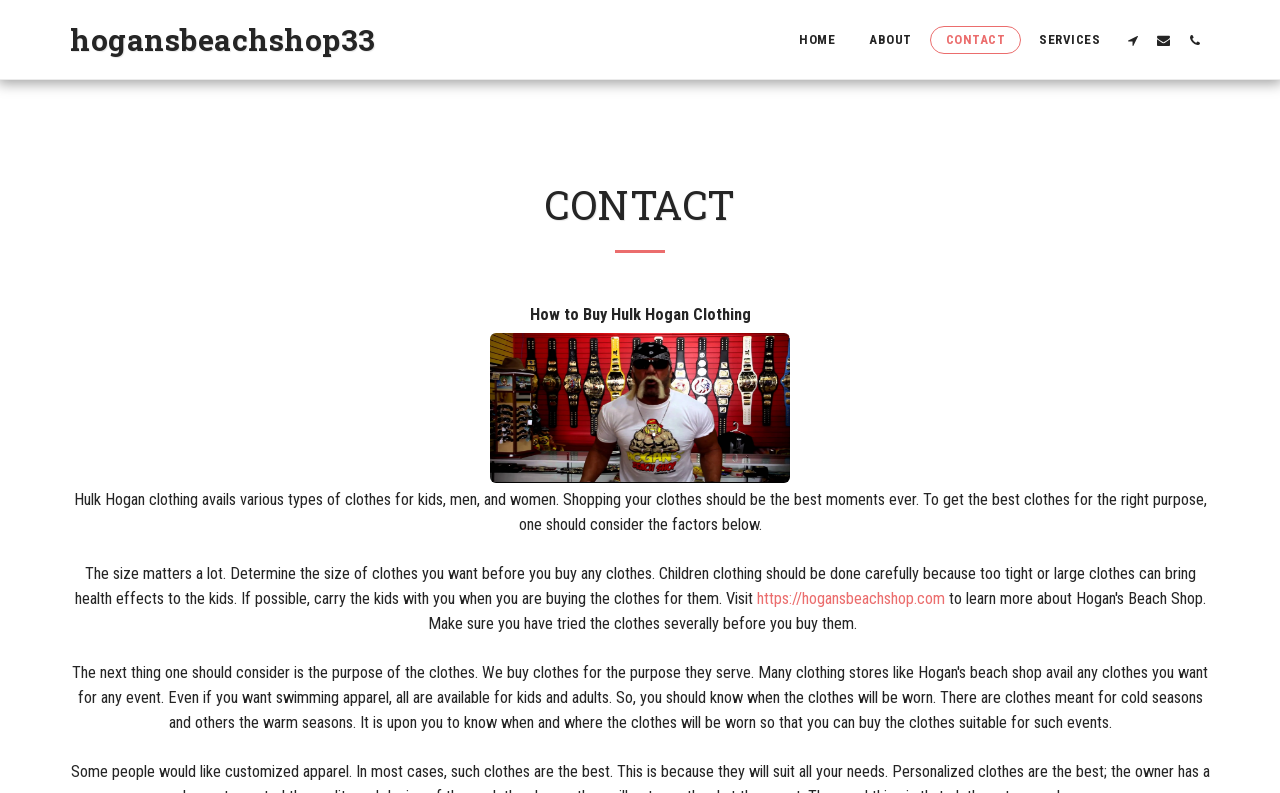What type of clothes are available?
Using the visual information, reply with a single word or short phrase.

Kids, men, and women